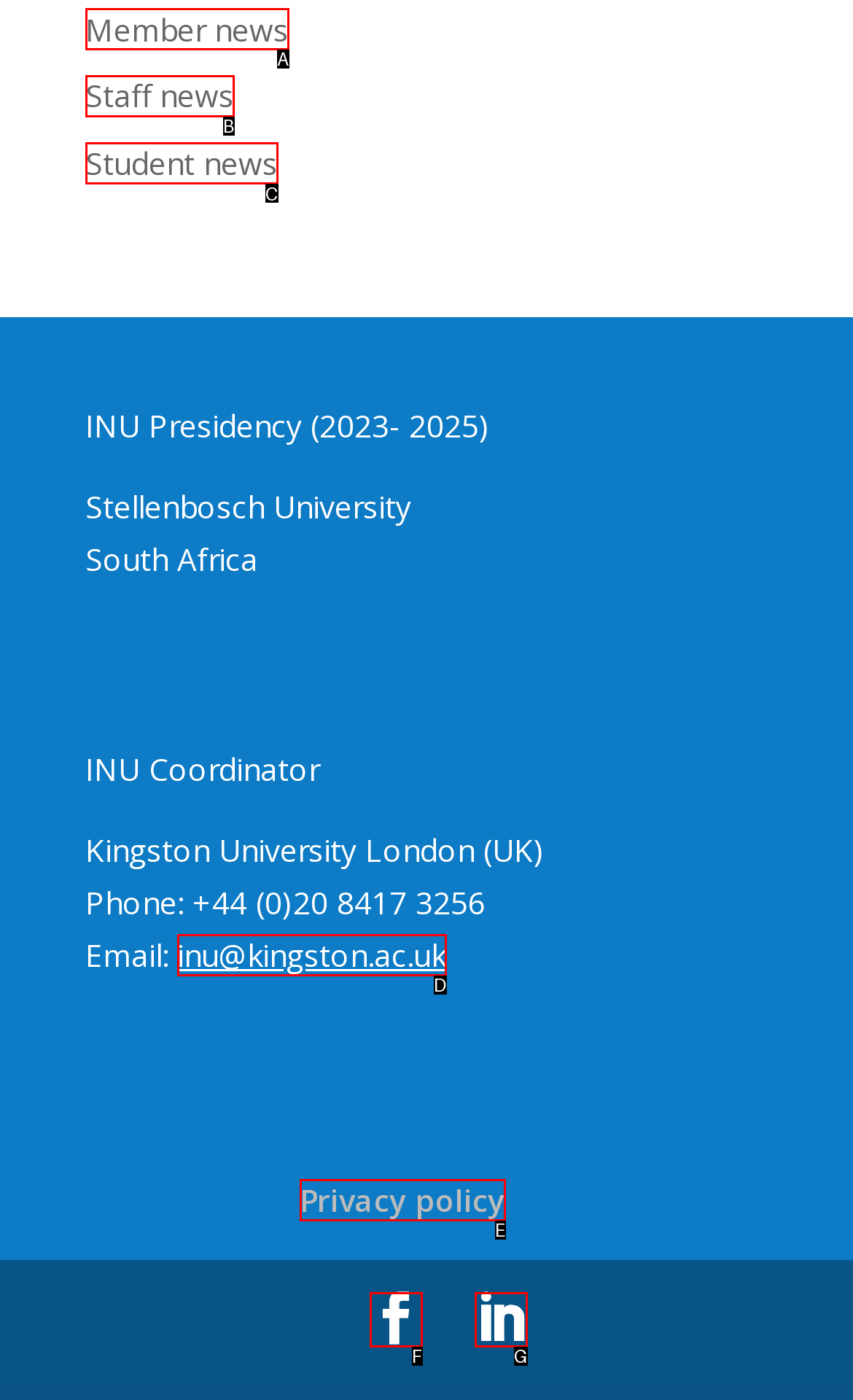Looking at the description: inu@kingston.ac.uk, identify which option is the best match and respond directly with the letter of that option.

D